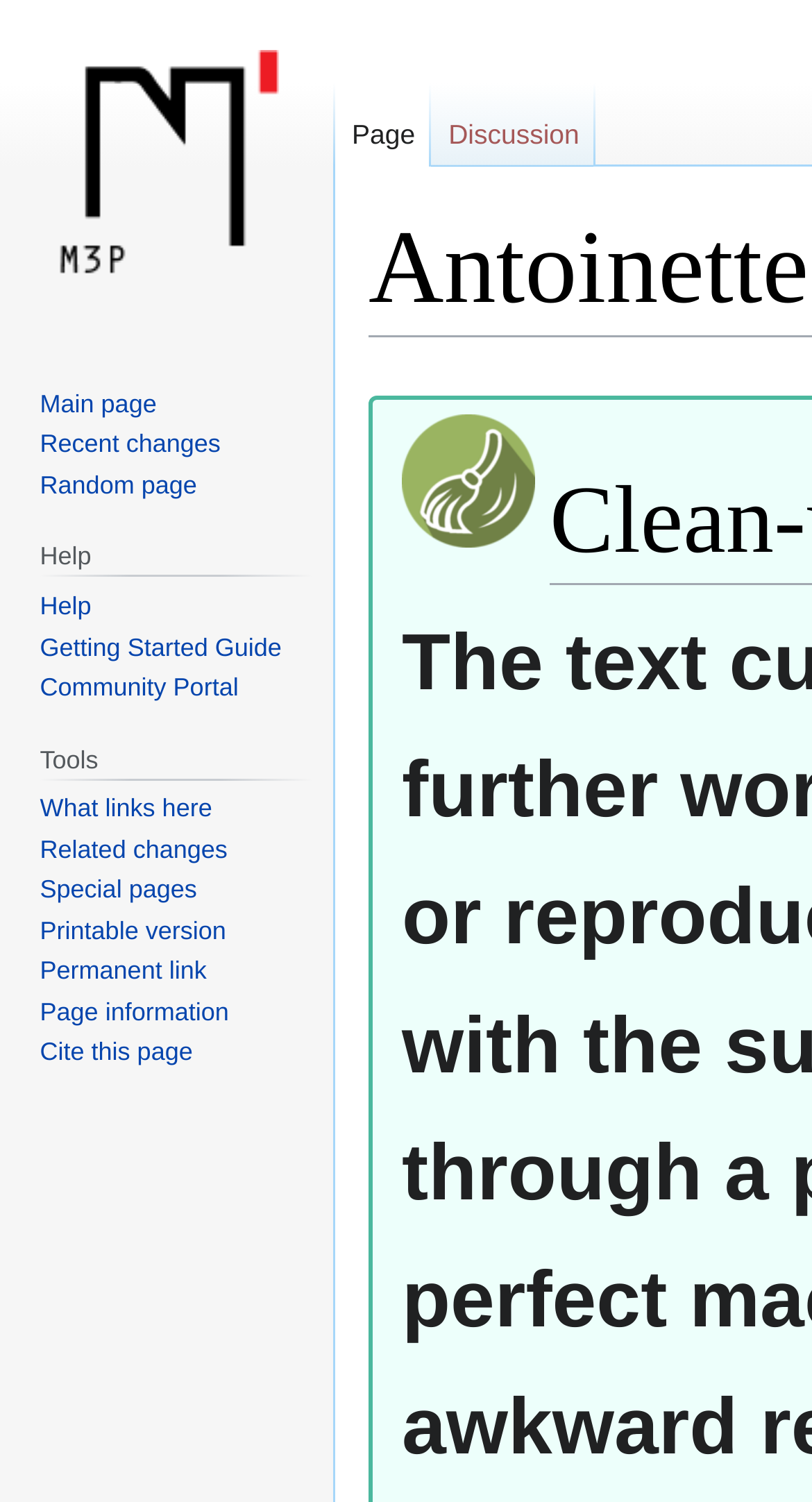Provide your answer in one word or a succinct phrase for the question: 
How many navigation sections are there?

3